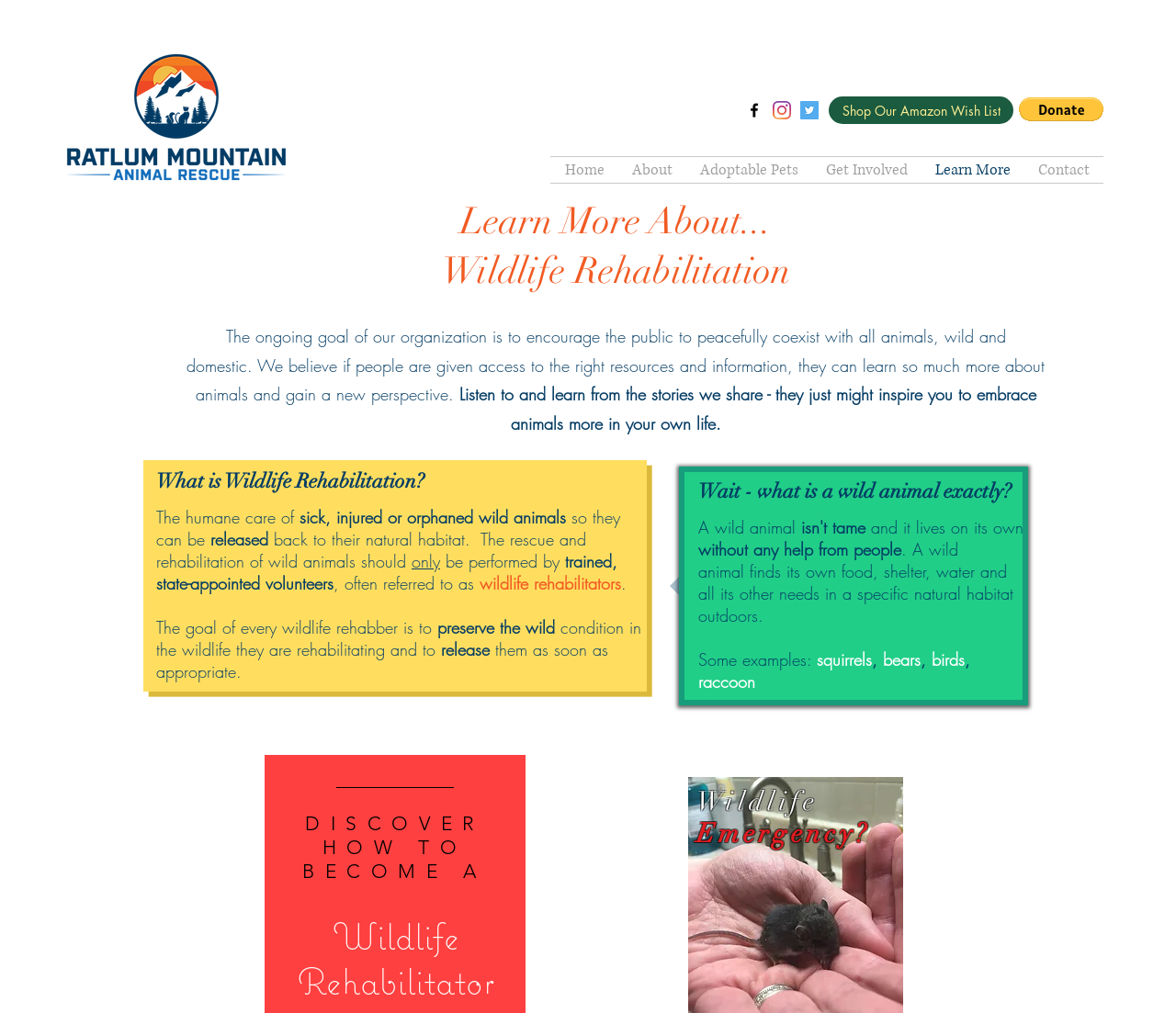Locate the bounding box coordinates of the element to click to perform the following action: 'Learn more about Wildlife Rehabilitation'. The coordinates should be given as four float values between 0 and 1, in the form of [left, top, right, bottom].

[0.156, 0.243, 0.891, 0.292]